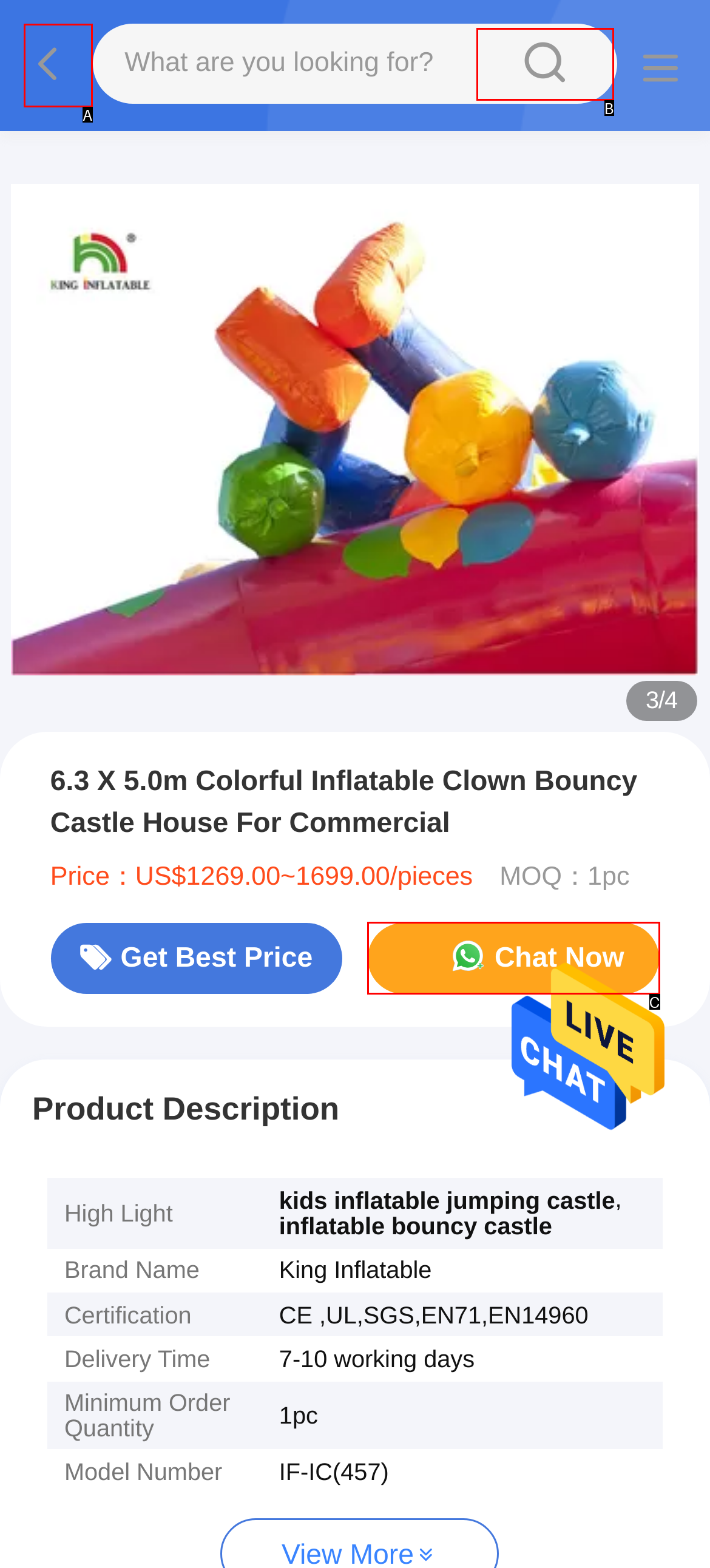Select the letter that aligns with the description: sousou text. Answer with the letter of the selected option directly.

B